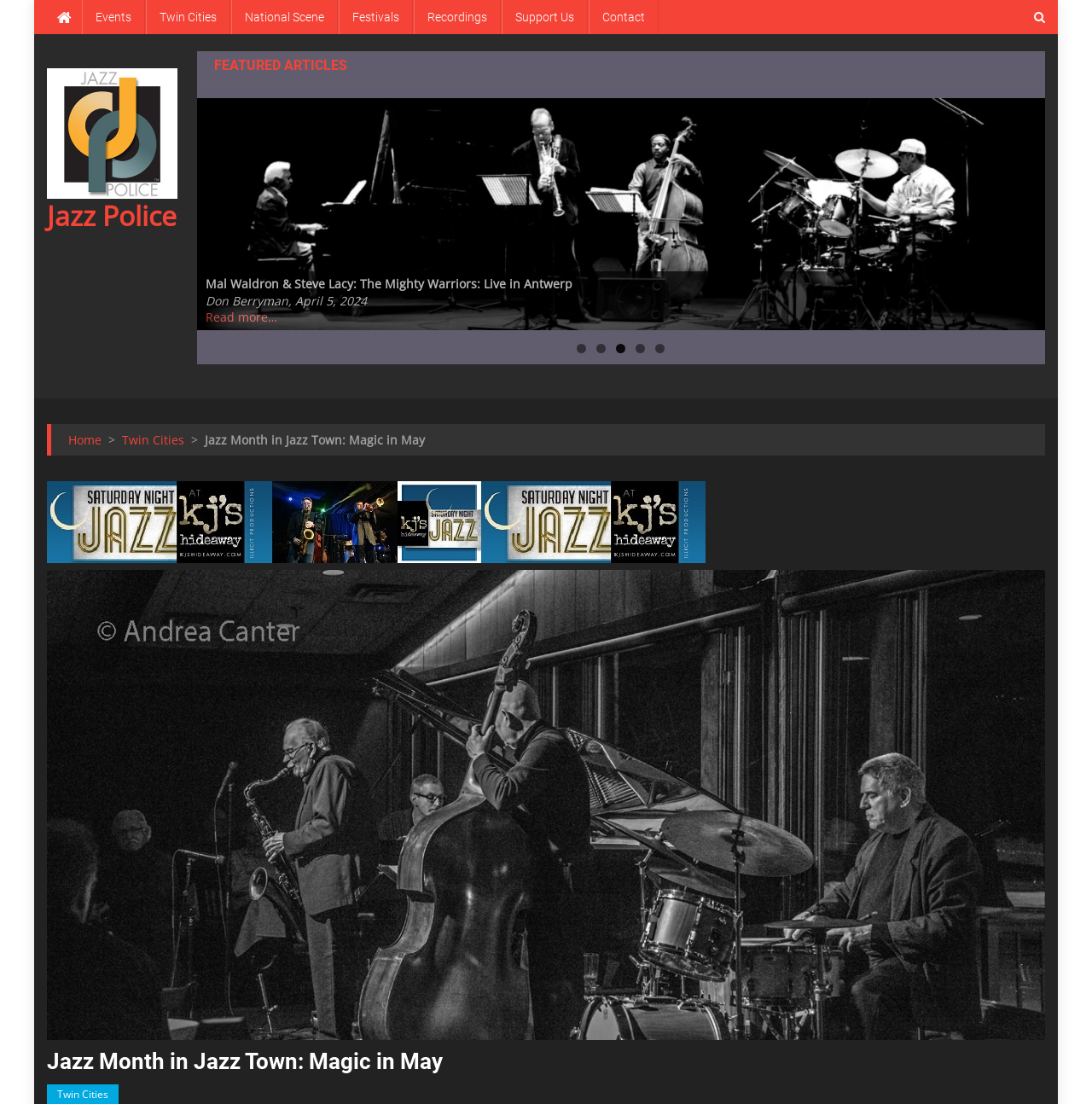Please provide the bounding box coordinates for the UI element as described: "Next". The coordinates must be four floats between 0 and 1, represented as [left, top, right, bottom].

[0.973, 0.178, 0.996, 0.202]